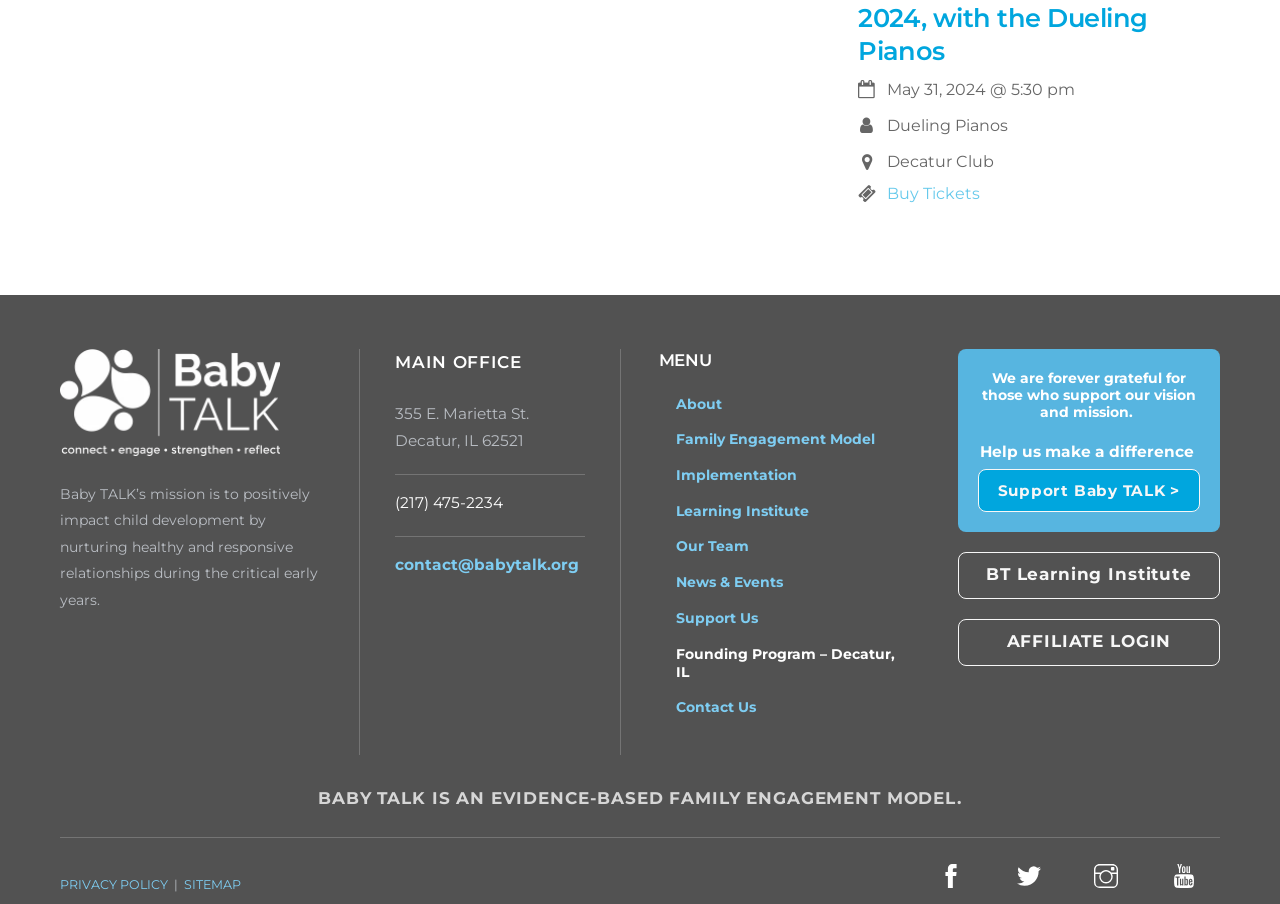Can you specify the bounding box coordinates for the region that should be clicked to fulfill this instruction: "Download the news release".

None